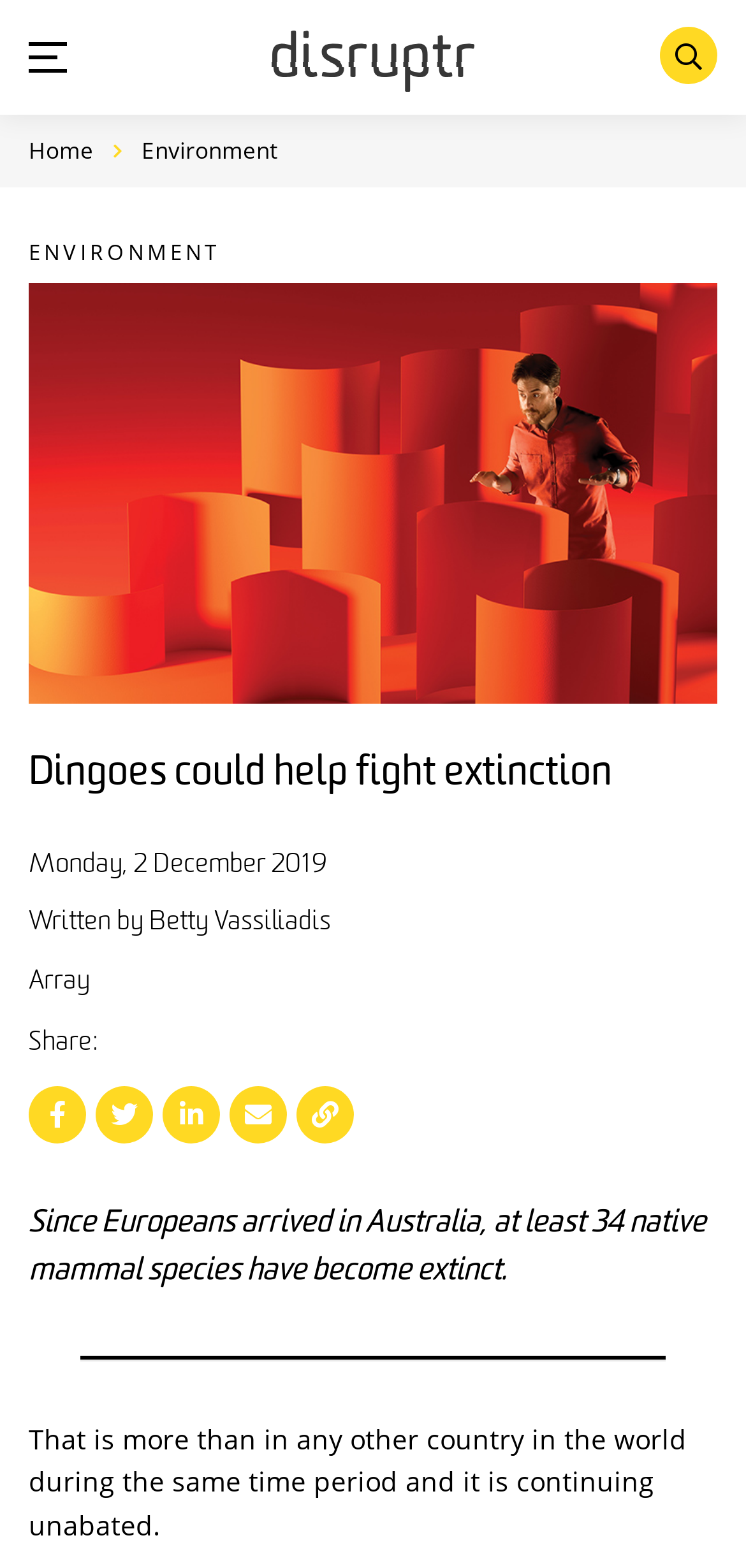How many native mammal species have become extinct in Australia?
Answer the question with as much detail as possible.

I found this information in the text below the heading, which says 'Since Europeans arrived in Australia, at least 34 native mammal species have become extinct'.